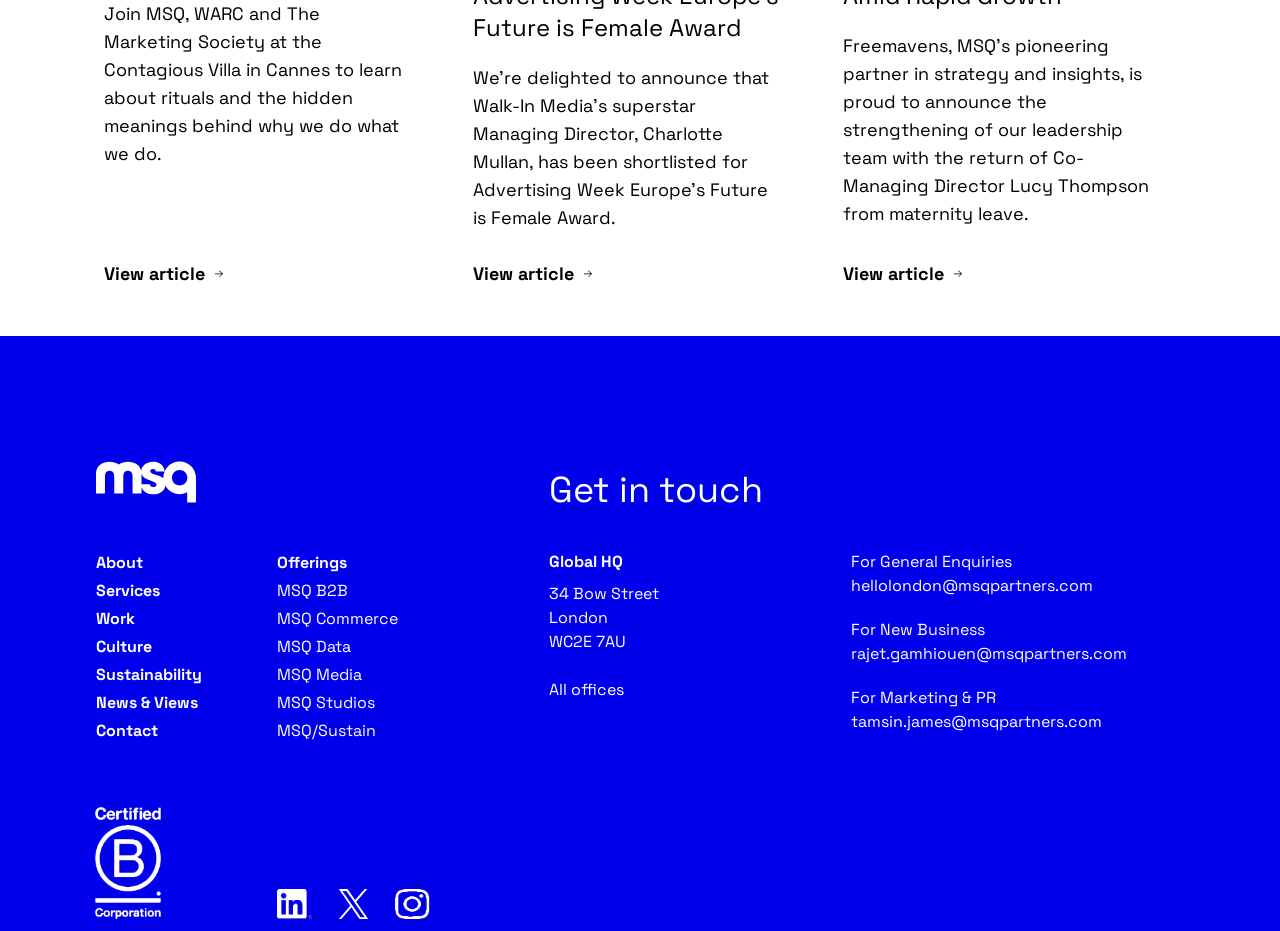Determine the bounding box coordinates of the clickable element to achieve the following action: 'View article'. Provide the coordinates as four float values between 0 and 1, formatted as [left, top, right, bottom].

[0.37, 0.279, 0.618, 0.309]